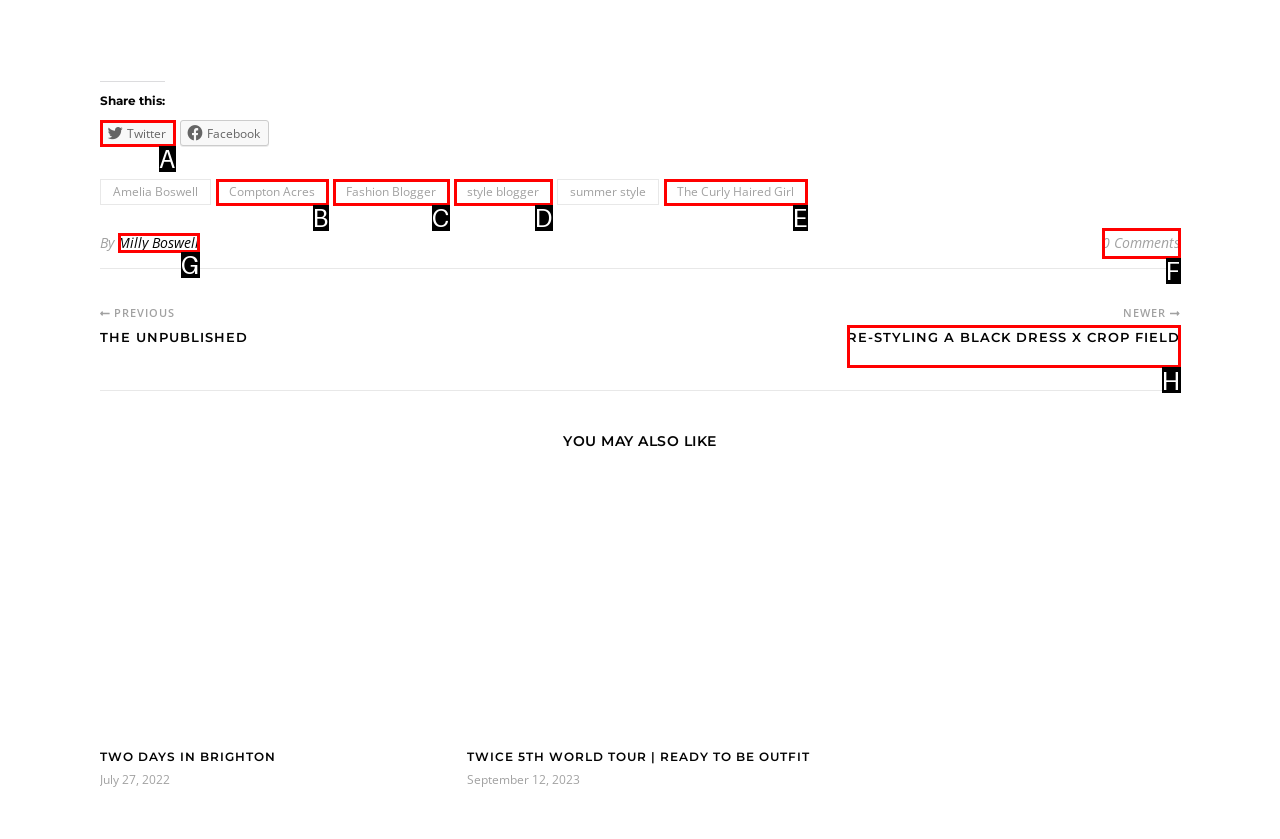Identify the option that corresponds to: The Curly Haired Girl
Respond with the corresponding letter from the choices provided.

E